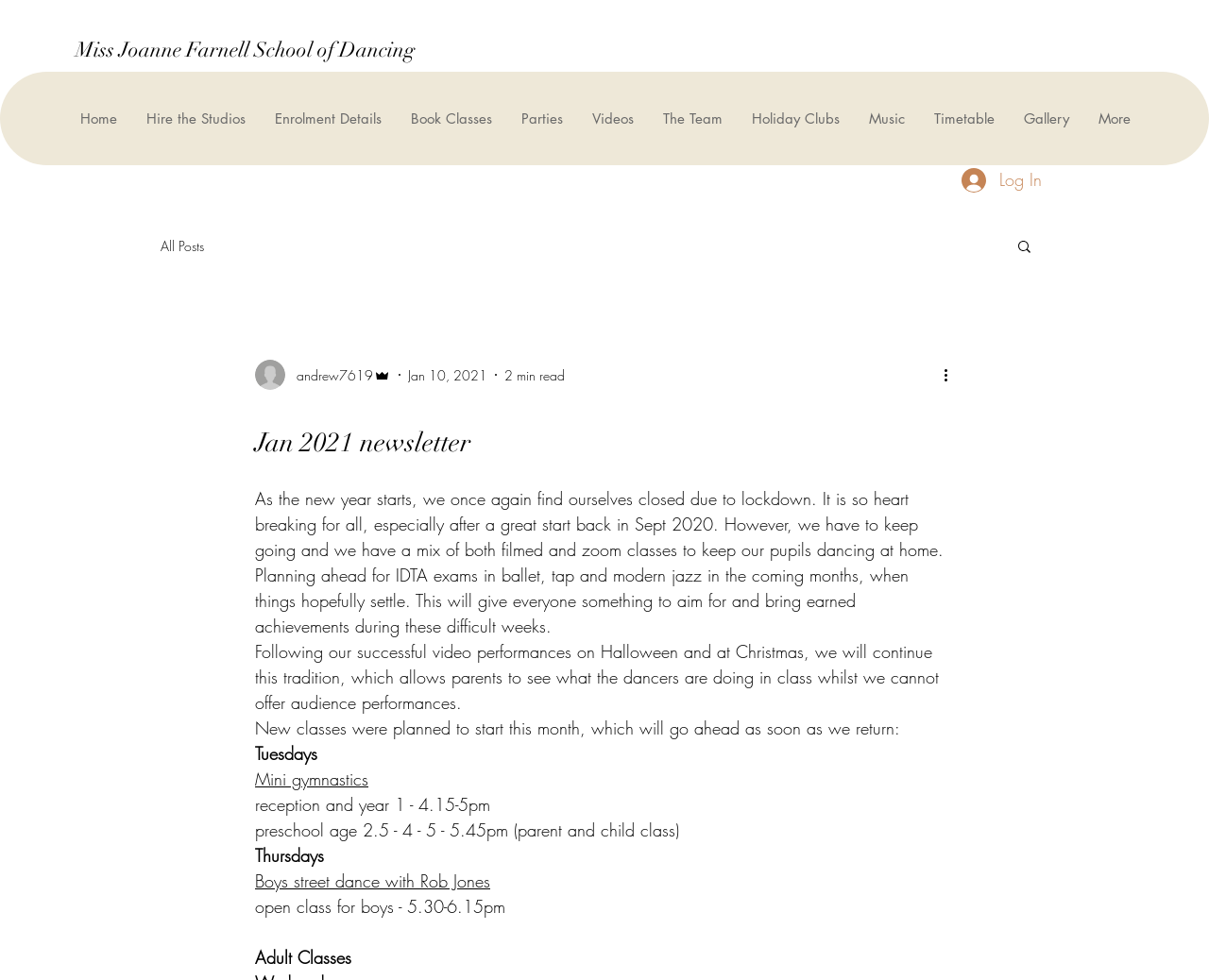Please find the bounding box coordinates of the section that needs to be clicked to achieve this instruction: "Read more about the 'Jan 2021 newsletter'".

[0.211, 0.424, 0.789, 0.472]